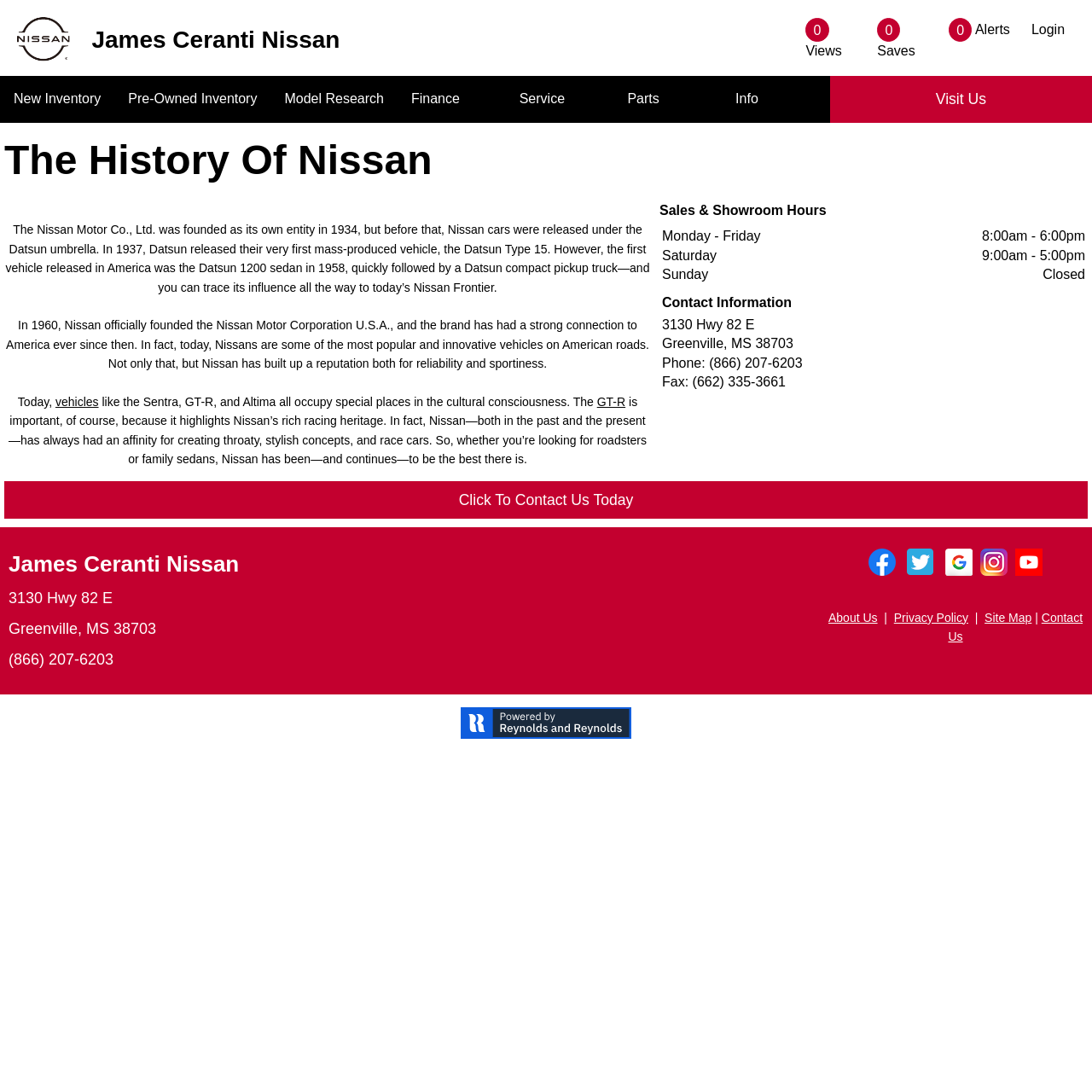Select the bounding box coordinates of the element I need to click to carry out the following instruction: "Click on Model Research".

[0.248, 0.07, 0.364, 0.112]